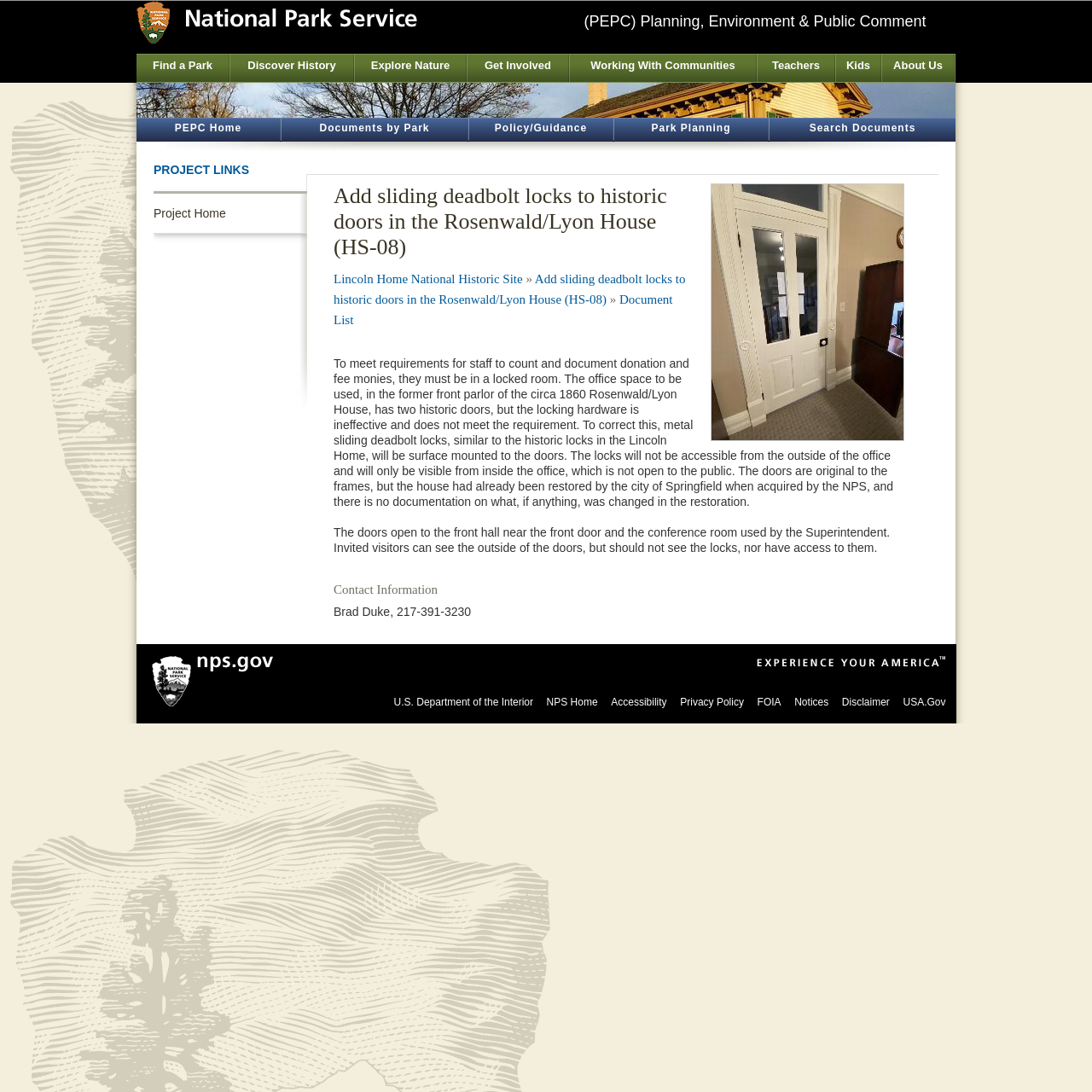Who can see the outside of the doors?
Based on the screenshot, provide a one-word or short-phrase response.

Invited visitors